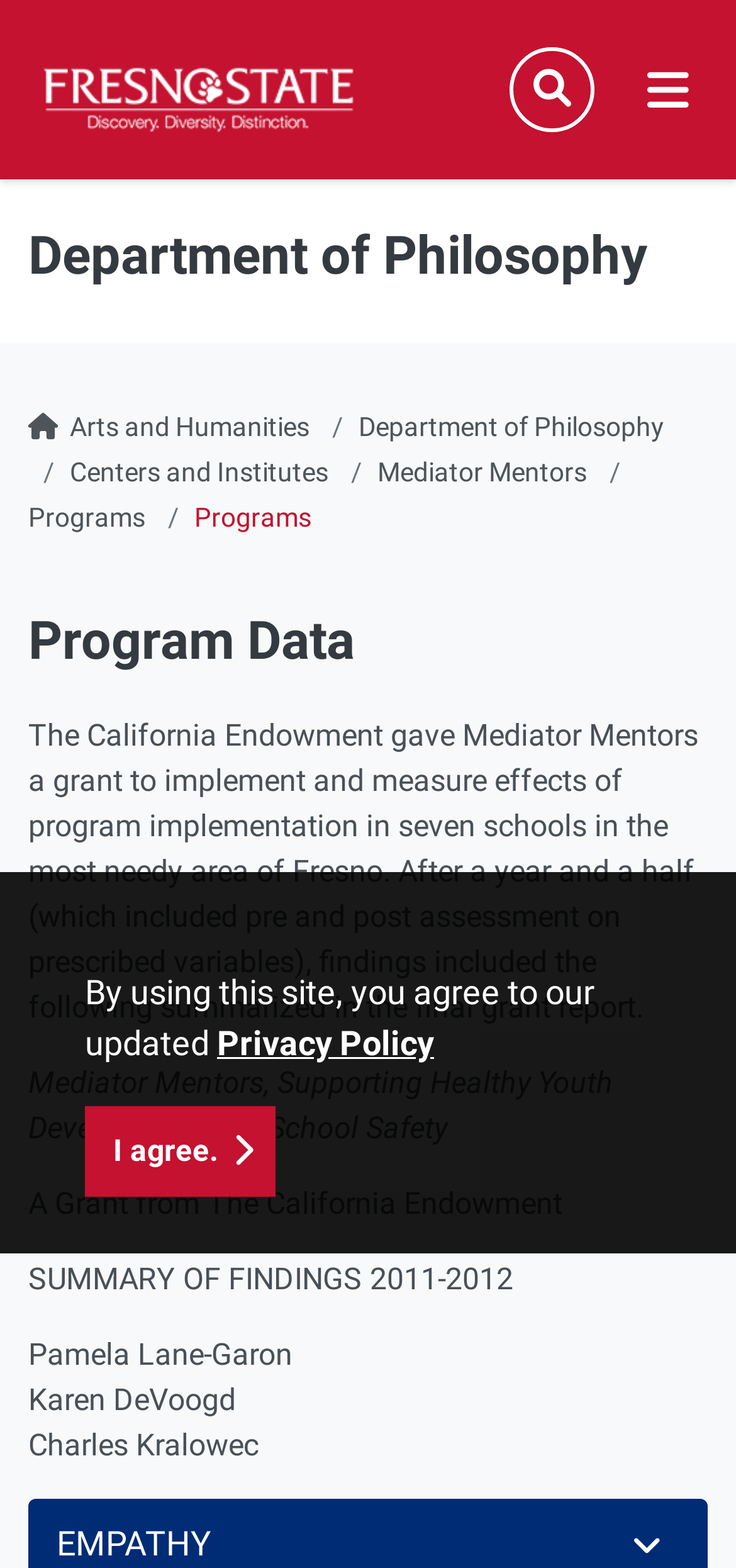Identify the bounding box for the UI element that is described as follows: "Programs".

[0.038, 0.32, 0.197, 0.339]